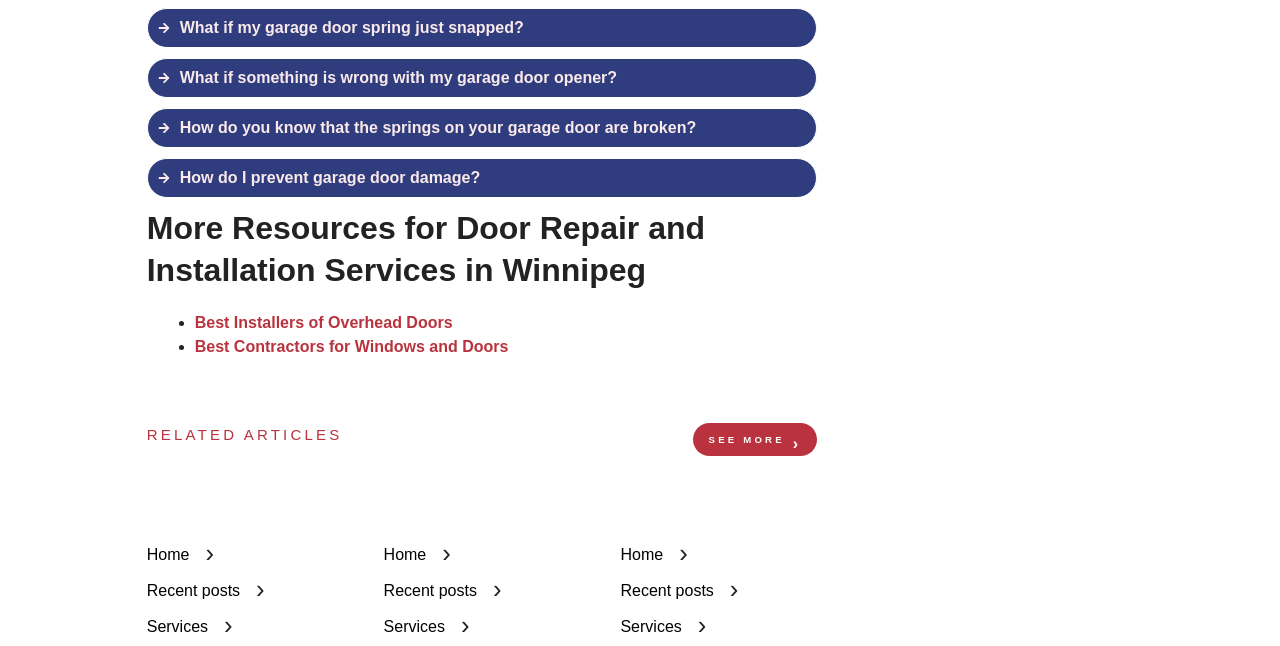What is the purpose of the 'RELATED ARTICLES' section?
Please respond to the question with a detailed and informative answer.

The 'RELATED ARTICLES' section is likely used to display articles related to the current topic, and the 'SEE MORE›' link suggests that there are more related articles available.